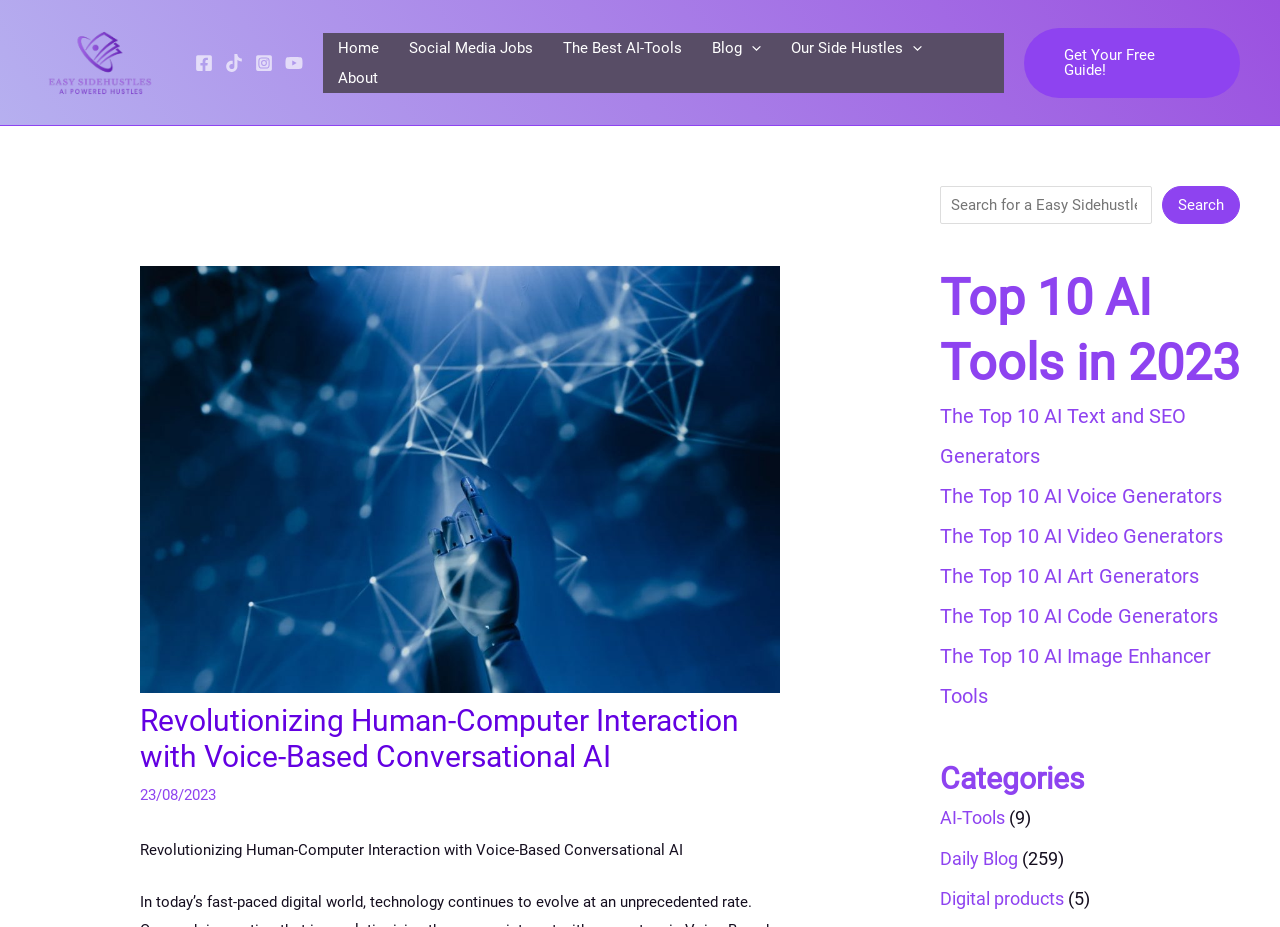How many categories are listed on the webpage?
Using the details shown in the screenshot, provide a comprehensive answer to the question.

The categories can be found in the bottom-right corner of the webpage. There are three categories listed: AI-Tools, Daily Blog, and Digital products. Each category has a corresponding number of posts or articles.